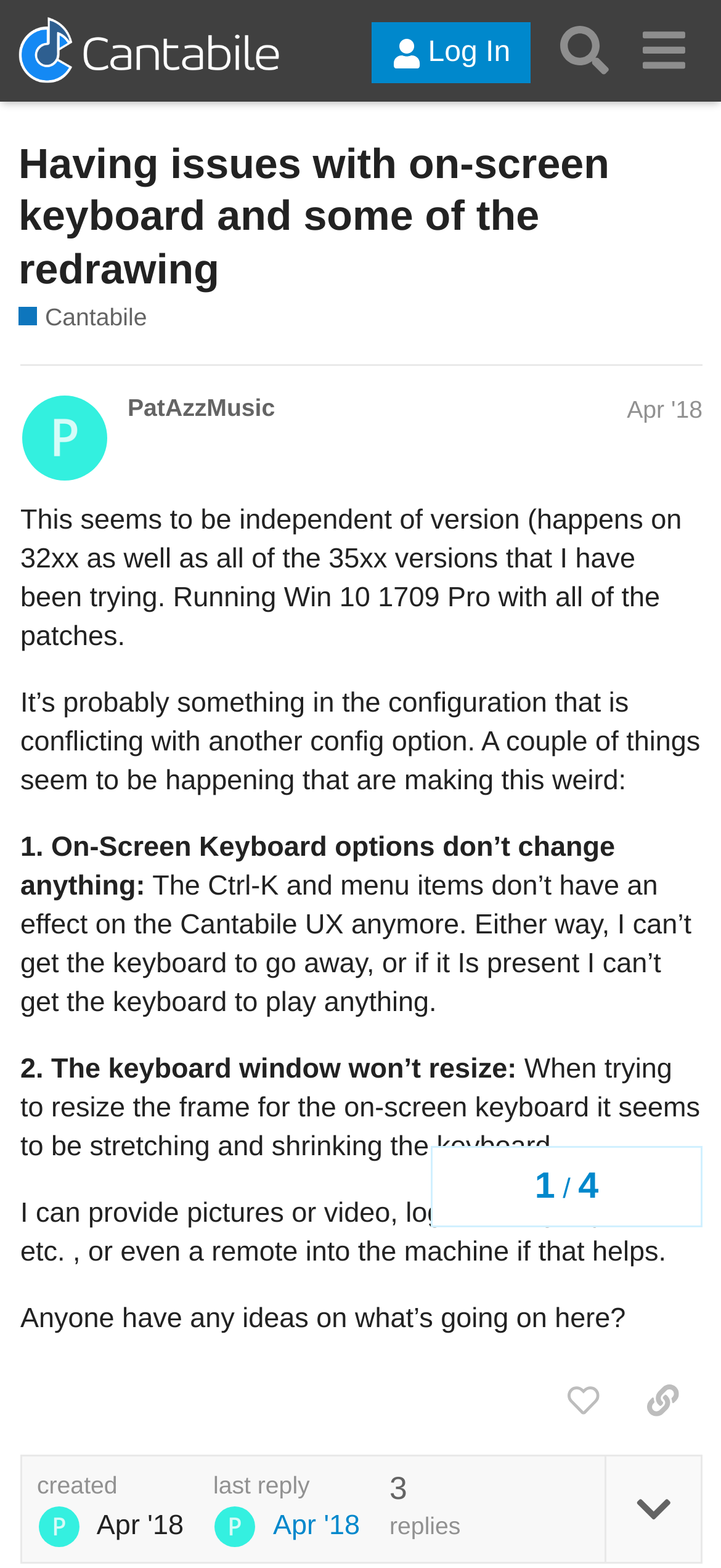Please identify the webpage's heading and generate its text content.

Having issues with on-screen keyboard and some of the redrawing